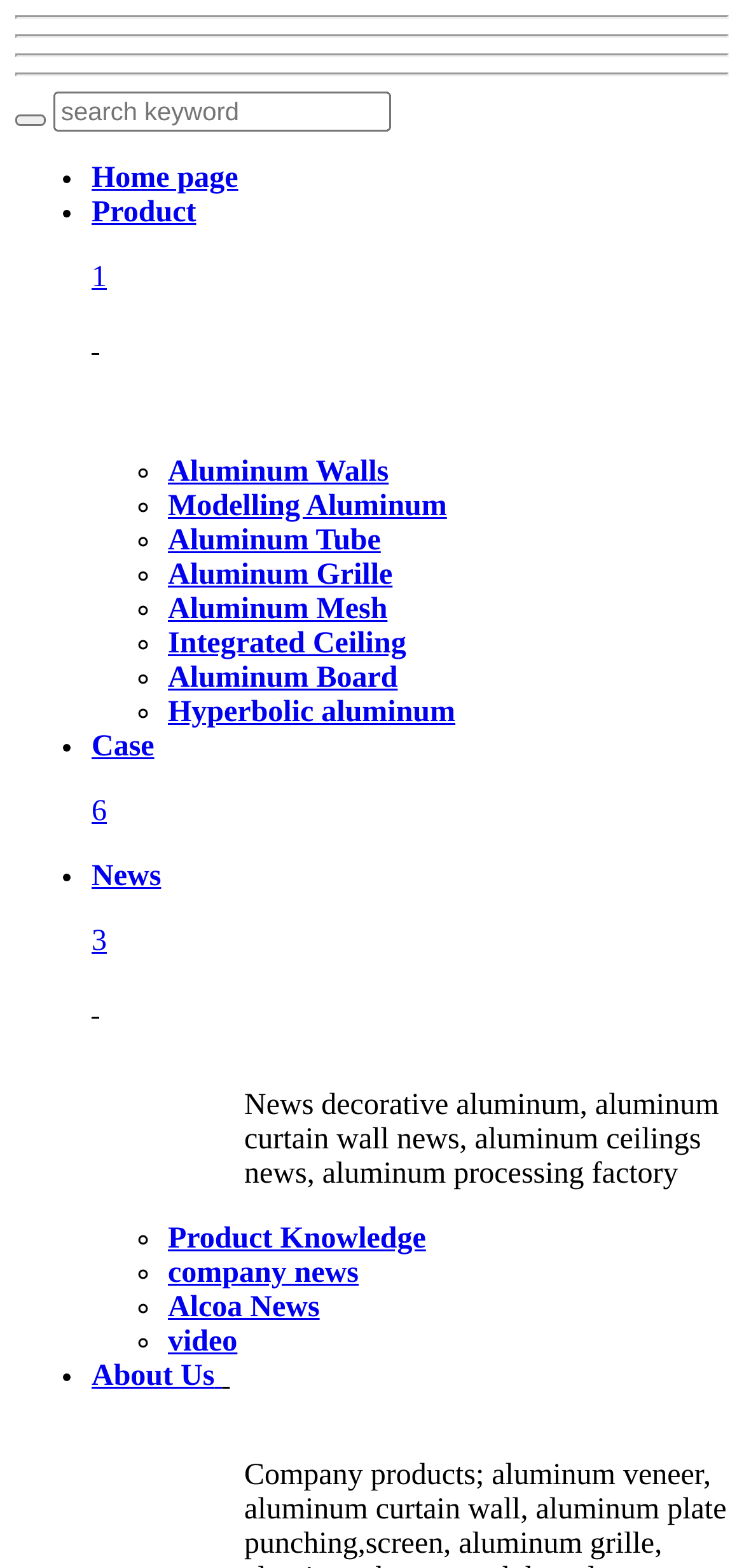Determine the coordinates of the bounding box for the clickable area needed to execute this instruction: "view Aluminum Walls".

[0.226, 0.291, 0.522, 0.311]